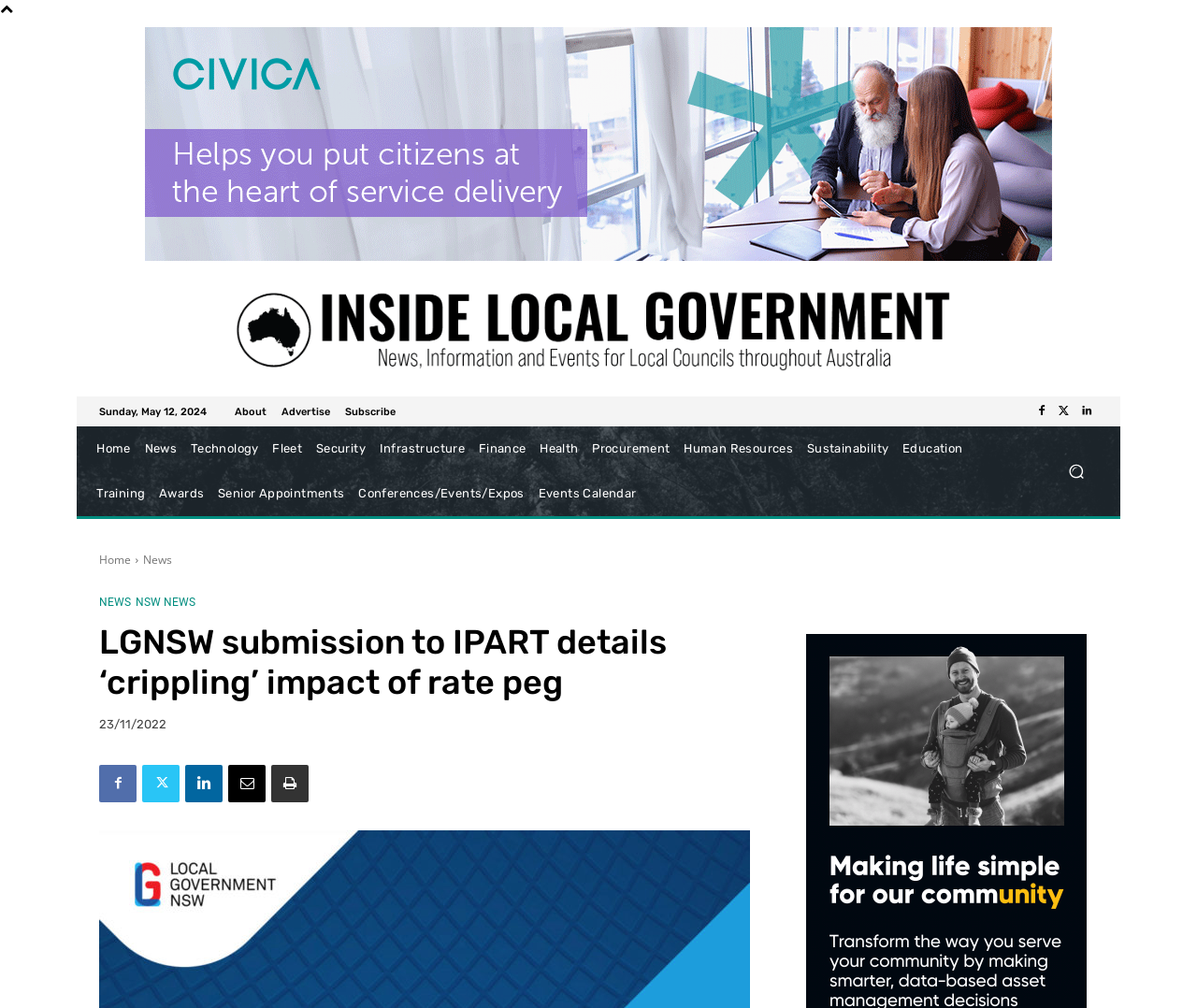Analyze and describe the webpage in a detailed narrative.

The webpage is about Local Government NSW (LGNSW) and its submission to IPART's review of the state's rate peg methodology. At the top, there is a logo on the left side, accompanied by a date "Sunday, May 12, 2024" and several links to different sections of the website, including "About", "Advertise", and "Subscribe". 

On the top-right corner, there are three social media icons and a search button with a magnifying glass icon. Below the logo, there is a navigation menu with links to various categories, such as "Home", "News", "Technology", "Fleet", and others.

The main content of the webpage is an article with the title "LGNSW submission to IPART details ‘crippling’ impact of rate peg". The article has a publication date "23/11/2022" and several social media sharing icons below the title. 

On the top of the webpage, there is an advertisement iframe that takes up most of the width.